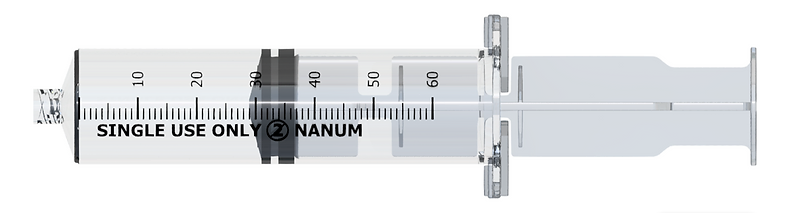What is the purpose of the text on the barrel?
Provide an in-depth answer to the question, covering all aspects.

The text 'SINGLE USE ONLY' is prominently displayed on the barrel of the syringe, indicating its intended purpose to ensure safety and prevent reuse, emphasizing the importance of hygiene and accuracy in medical procedures.